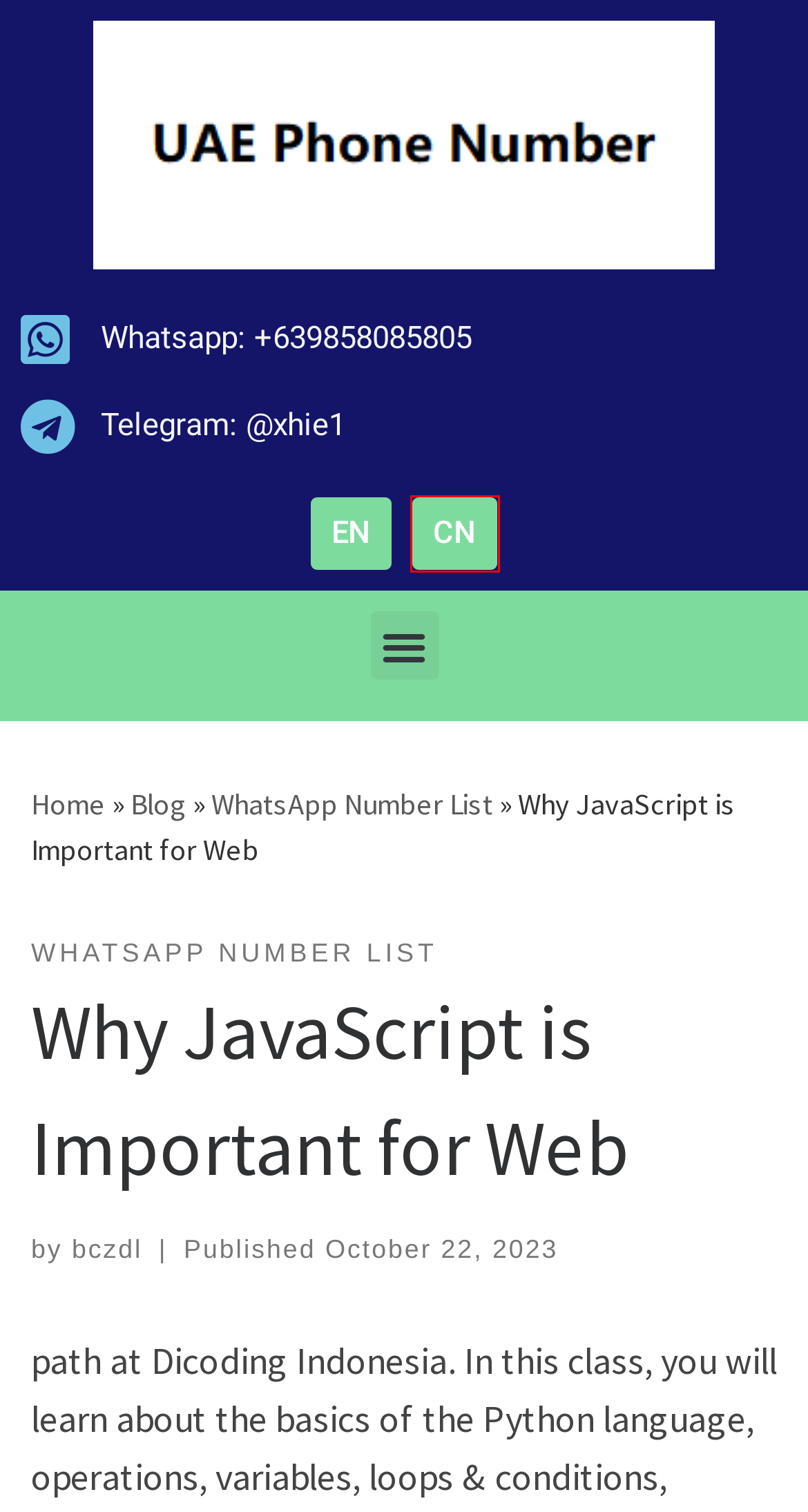Analyze the screenshot of a webpage that features a red rectangle bounding box. Pick the webpage description that best matches the new webpage you would see after clicking on the element within the red bounding box. Here are the candidates:
A. Fax List - Fax List
B. Crypto Database - Crypto Database
C. USA CFO - USA CFO
D. 阿联酋 电话号码 - 阿联酋 电话号码
E. Phone Number List for SMS & Telemarketing | UAE Phone Number
F. CNB Directory - CNB Directory
G. ASB Directory - ASB Directory
H. WhatsApp Number List Archives - UAE Phone Number

D